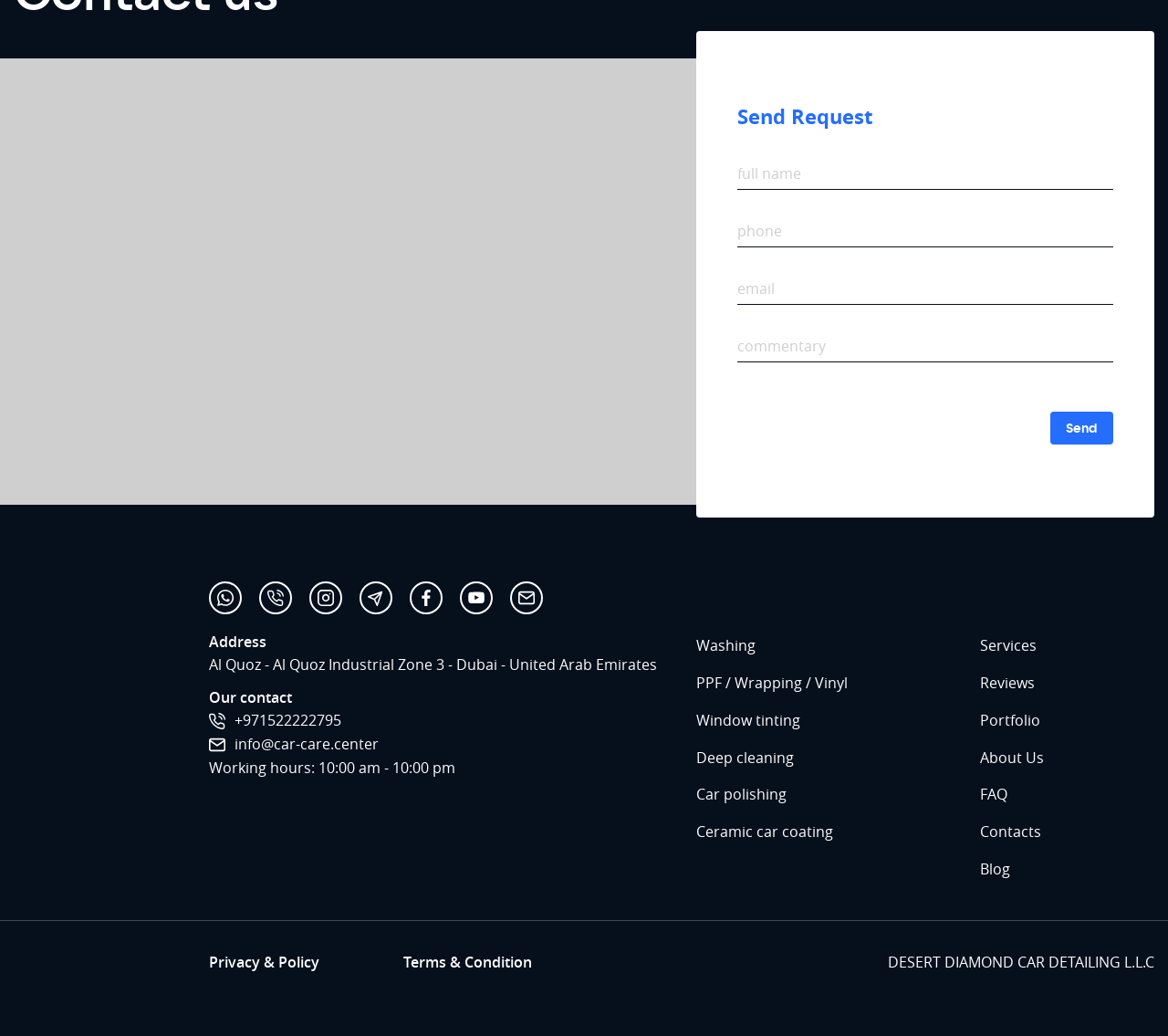Locate the bounding box coordinates of the segment that needs to be clicked to meet this instruction: "Click the Send button".

[0.899, 0.398, 0.953, 0.429]